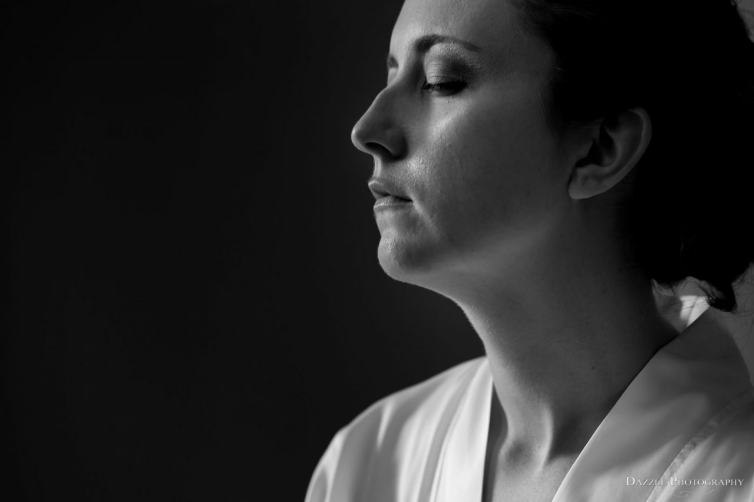What is the dominant color palette of the image?
Using the information from the image, give a concise answer in one word or a short phrase.

Monochromatic